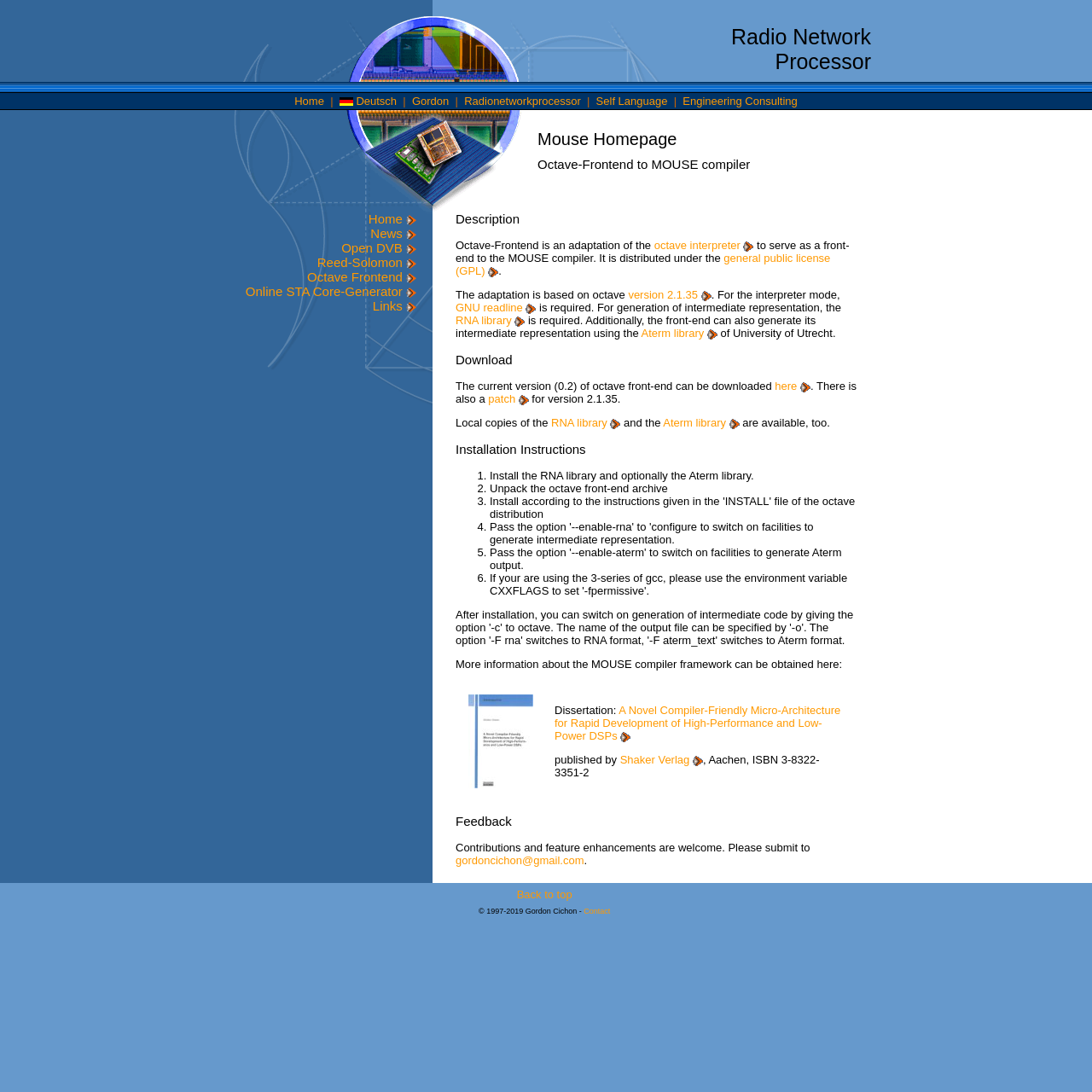Specify the bounding box coordinates of the area to click in order to execute this command: 'Click the Home link'. The coordinates should consist of four float numbers ranging from 0 to 1, and should be formatted as [left, top, right, bottom].

[0.27, 0.087, 0.297, 0.098]